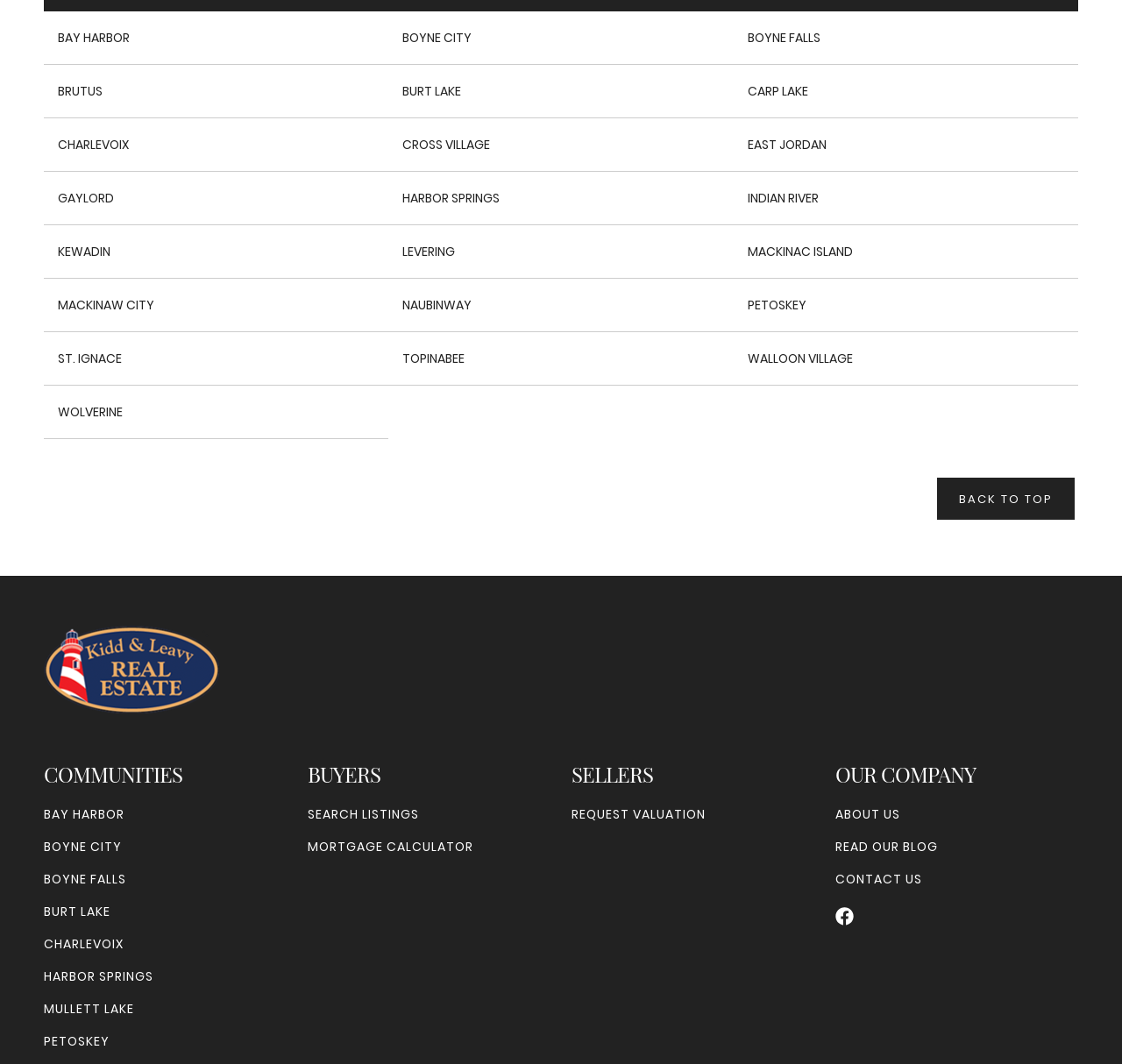Find the bounding box coordinates of the element I should click to carry out the following instruction: "Subscribe to the newsletter".

None